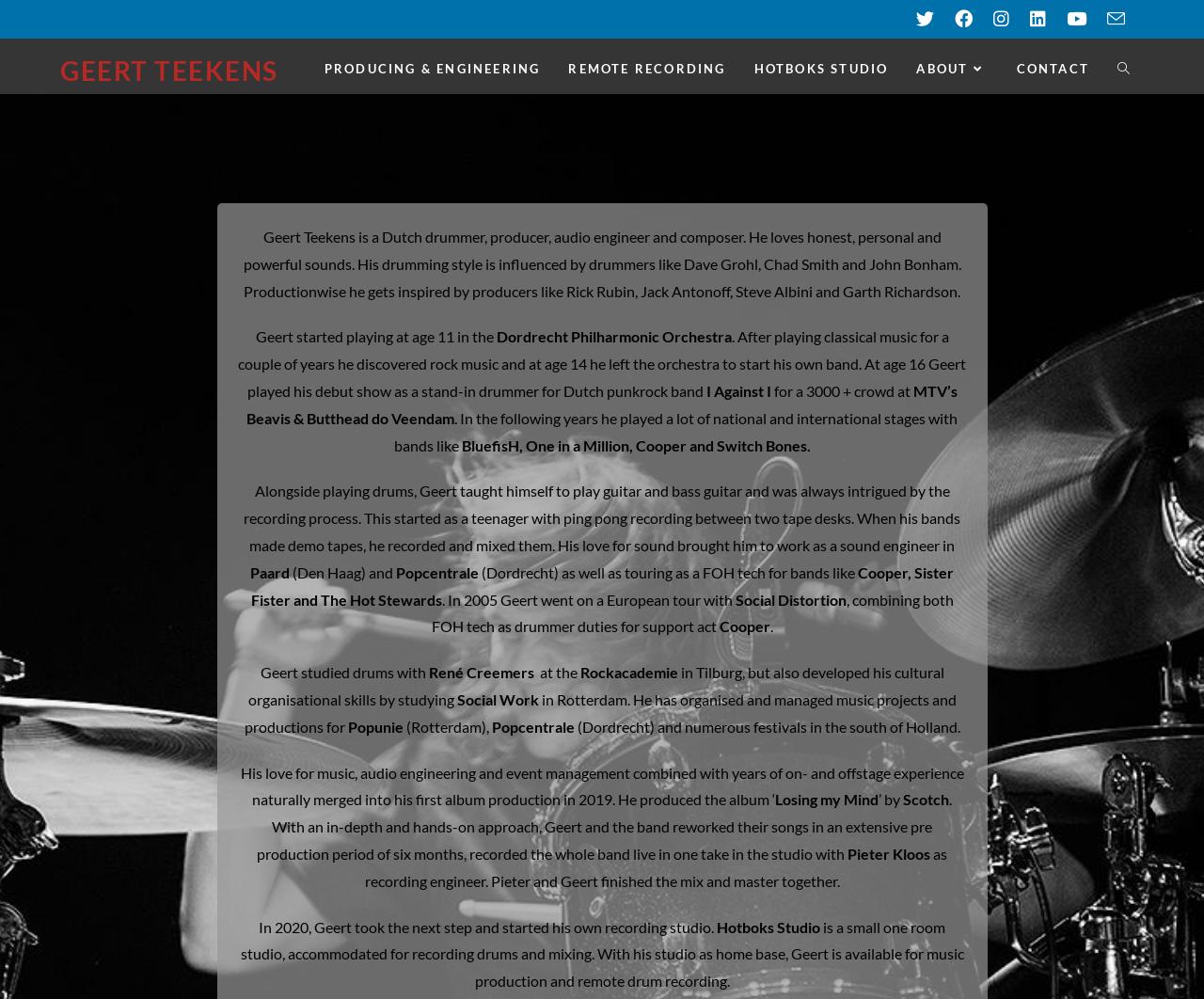Given the element description Contact, identify the bounding box coordinates for the UI element on the webpage screenshot. The format should be (top-left x, top-left y, bottom-right x, bottom-right y), with values between 0 and 1.

[0.832, 0.047, 0.916, 0.091]